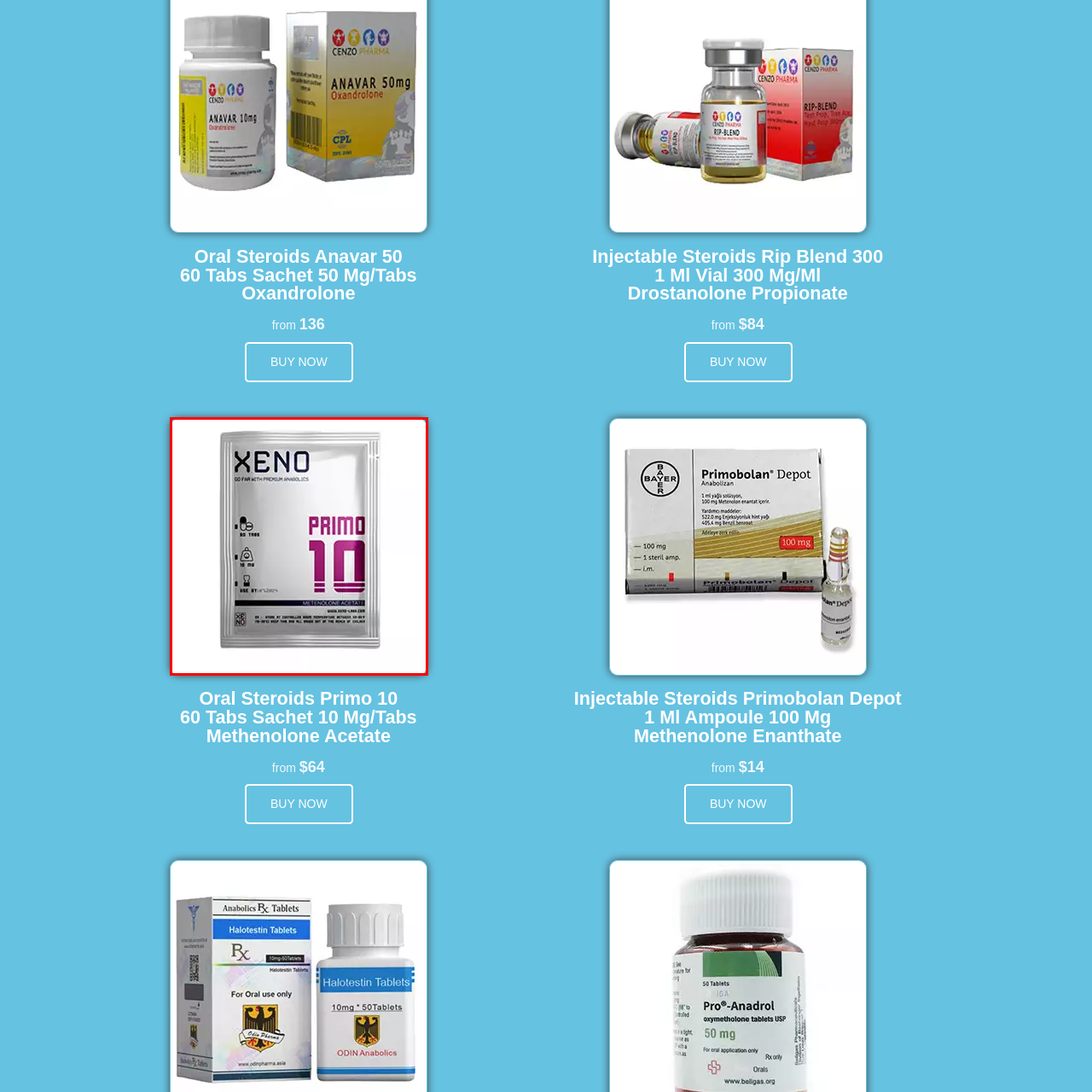What type of individuals is this product designed for? Look at the image outlined by the red bounding box and provide a succinct answer in one word or a brief phrase.

Athletes and bodybuilders